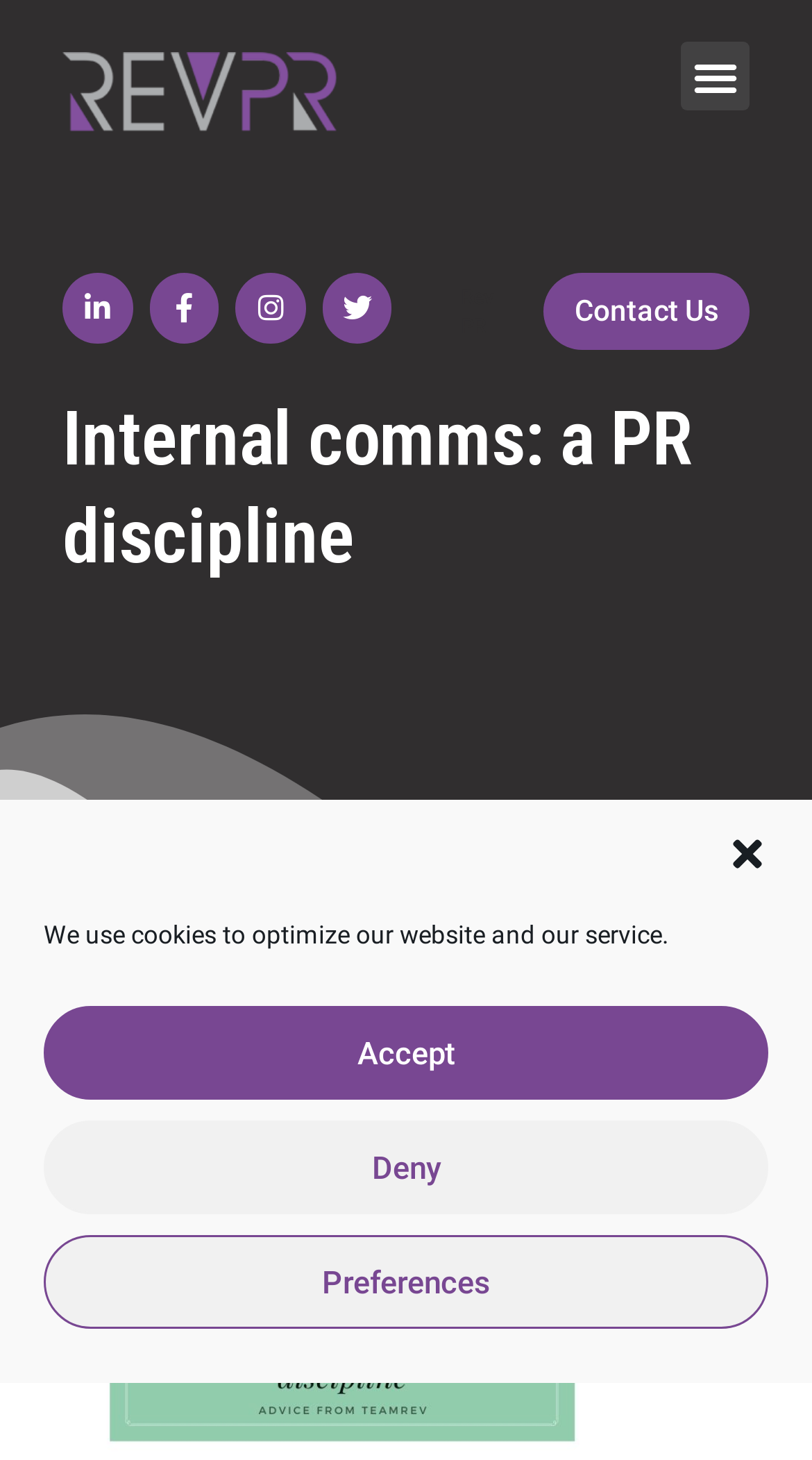Using the element description: "Linkedin-in", determine the bounding box coordinates for the specified UI element. The coordinates should be four float numbers between 0 and 1, [left, top, right, bottom].

[0.077, 0.187, 0.163, 0.235]